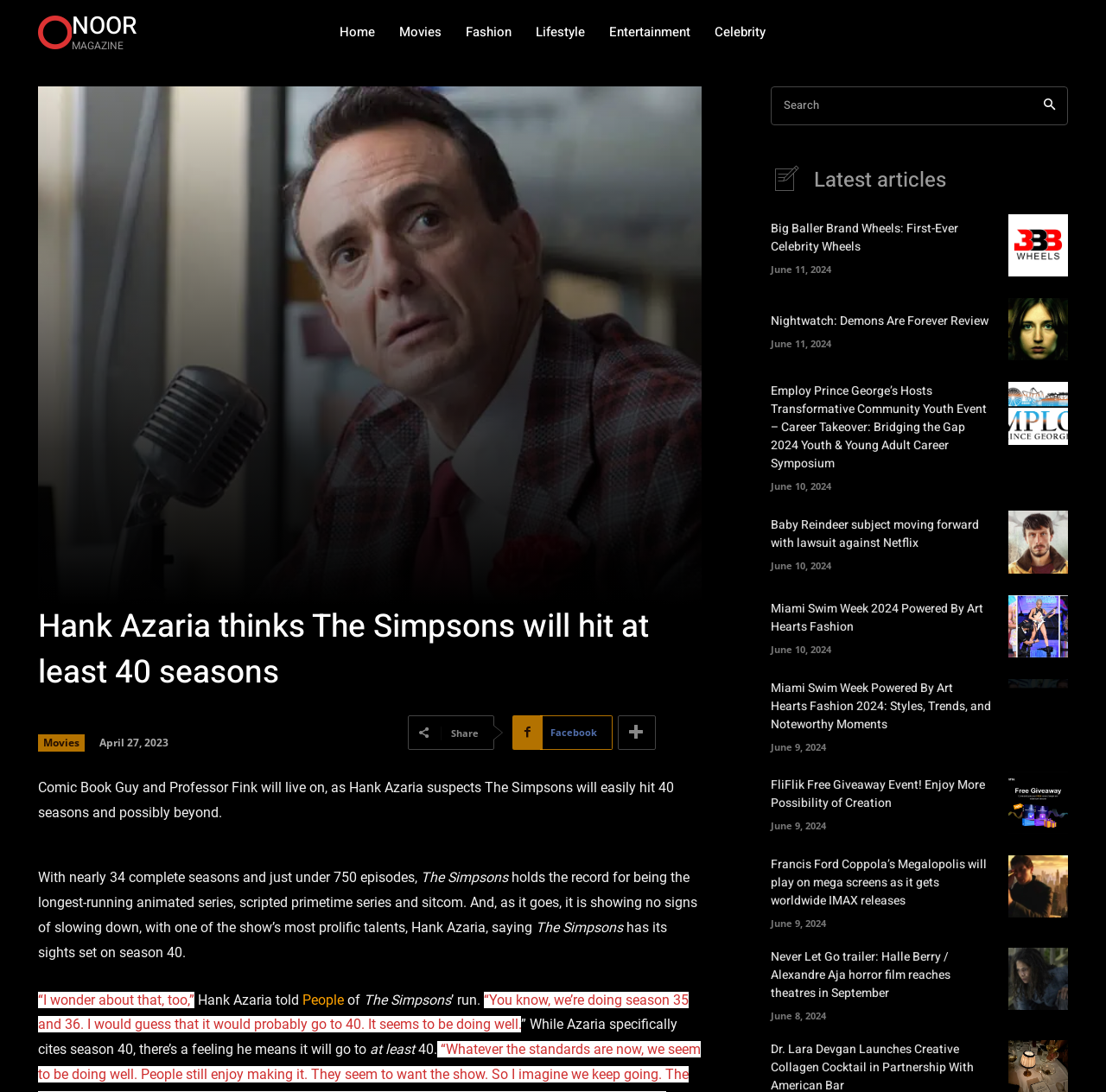Please find and generate the text of the main header of the webpage.

Hank Azaria thinks The Simpsons will hit at least 40 seasons